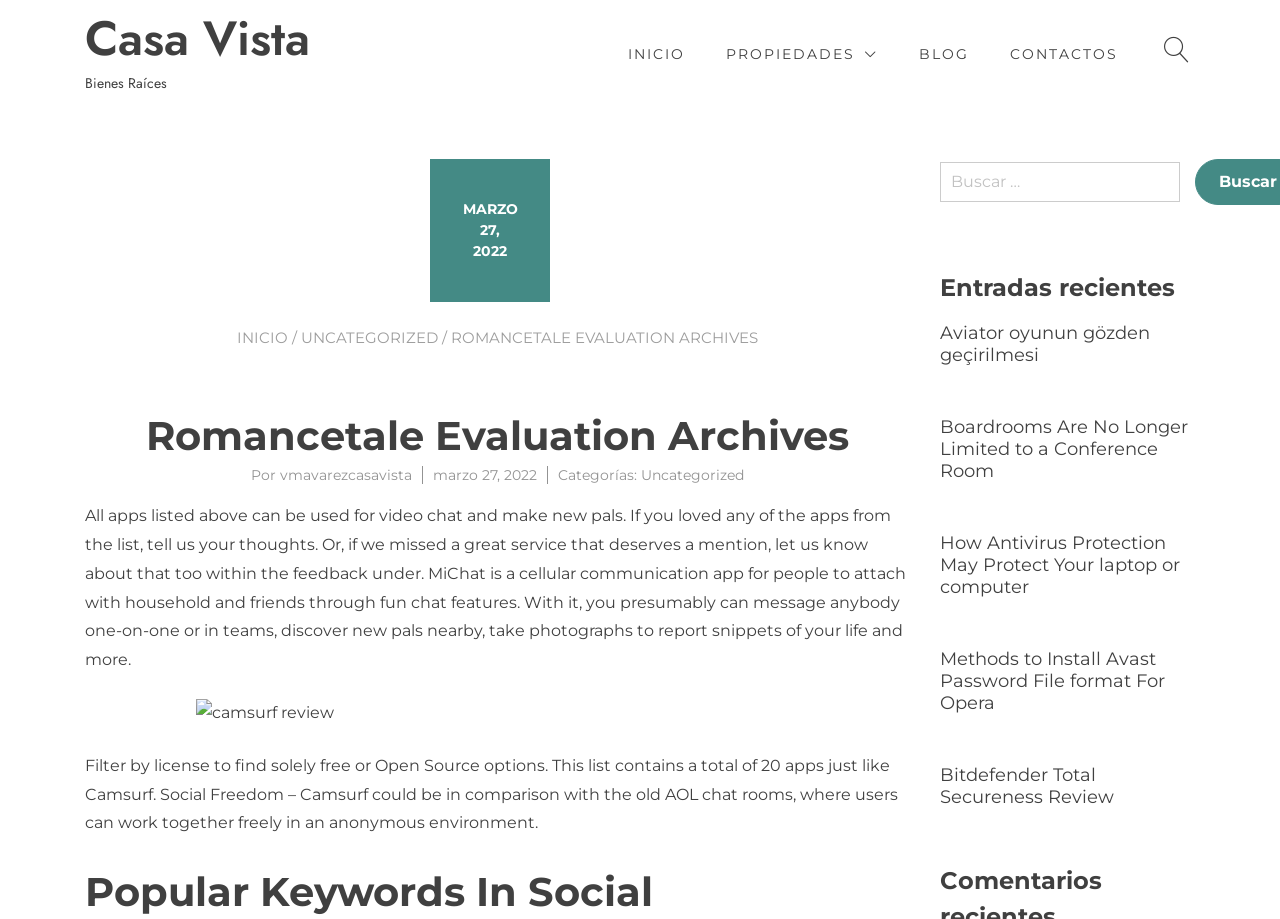Locate the heading on the webpage and return its text.

Romancetale Evaluation Archives